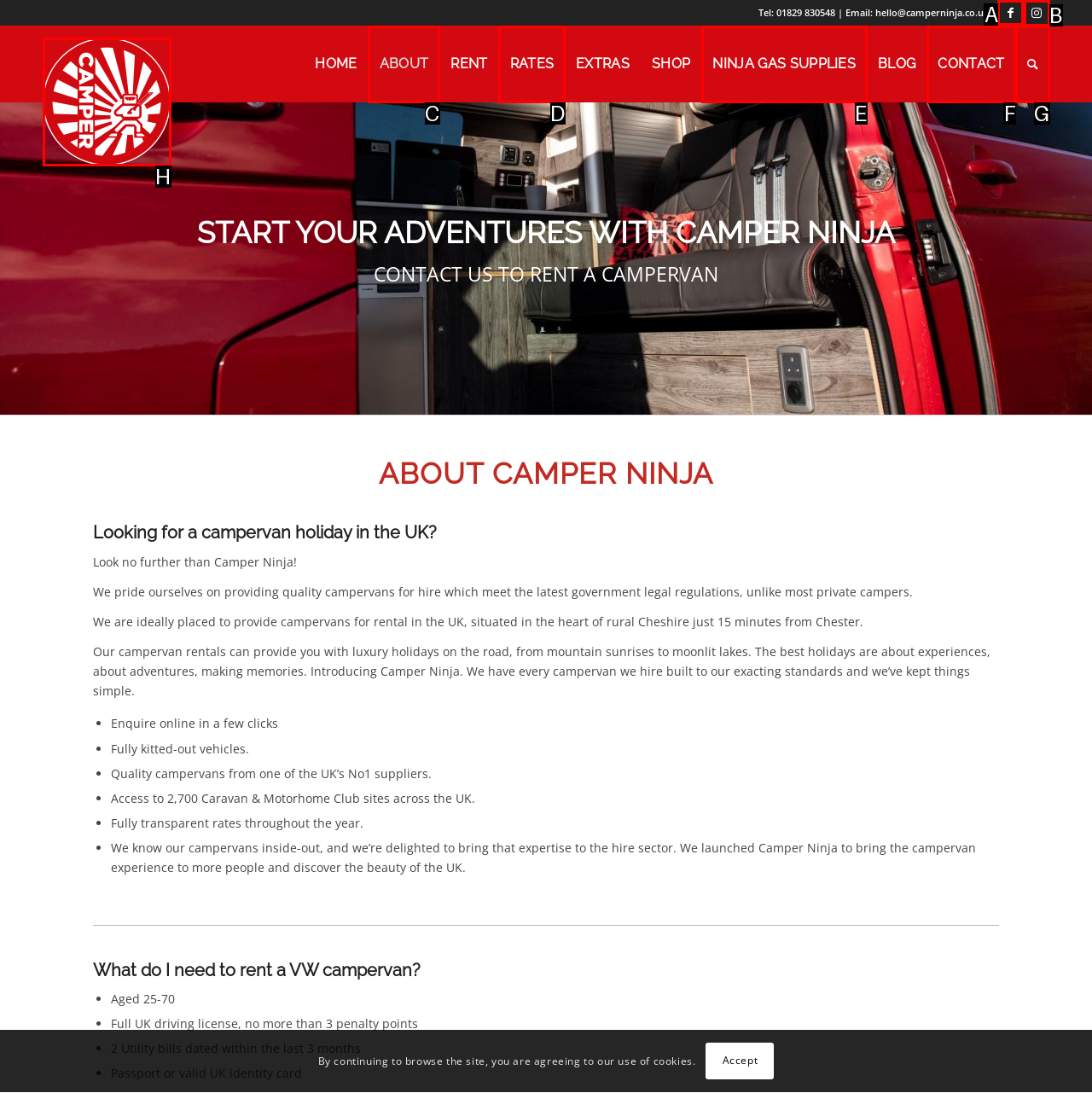Determine which HTML element I should select to execute the task: Click on Facebook link
Reply with the corresponding option's letter from the given choices directly.

A